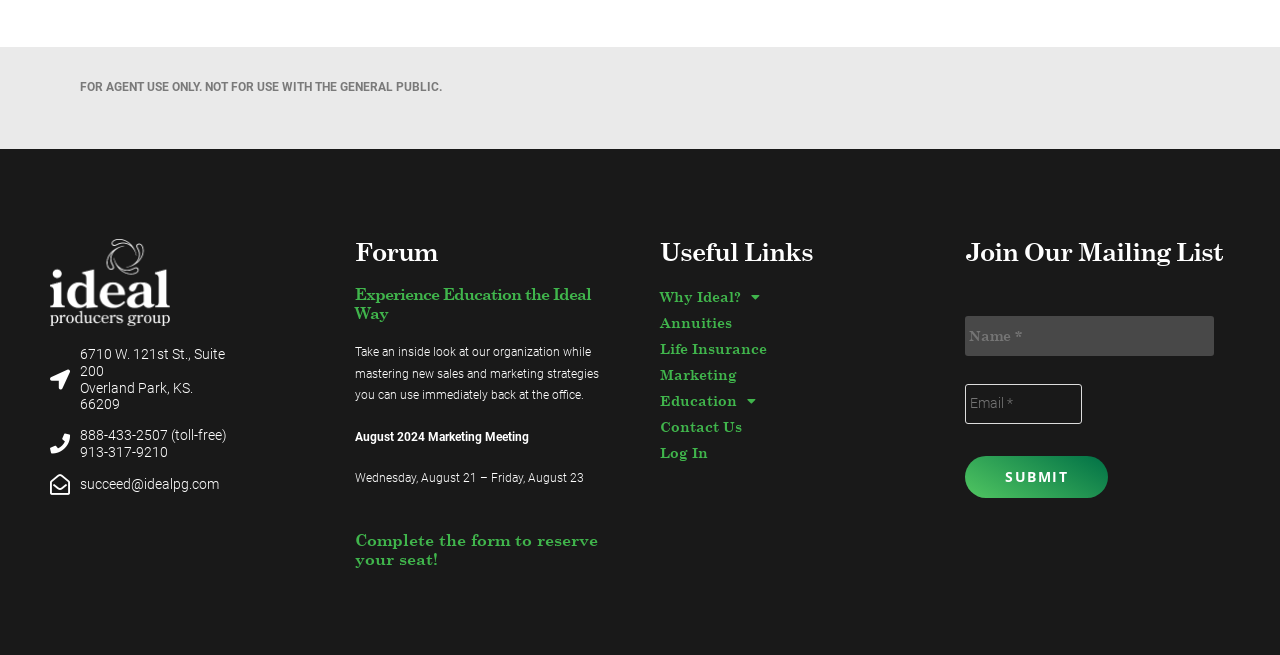Respond with a single word or phrase:
How can I reserve a seat for the August 2024 Marketing Meeting?

Complete the form